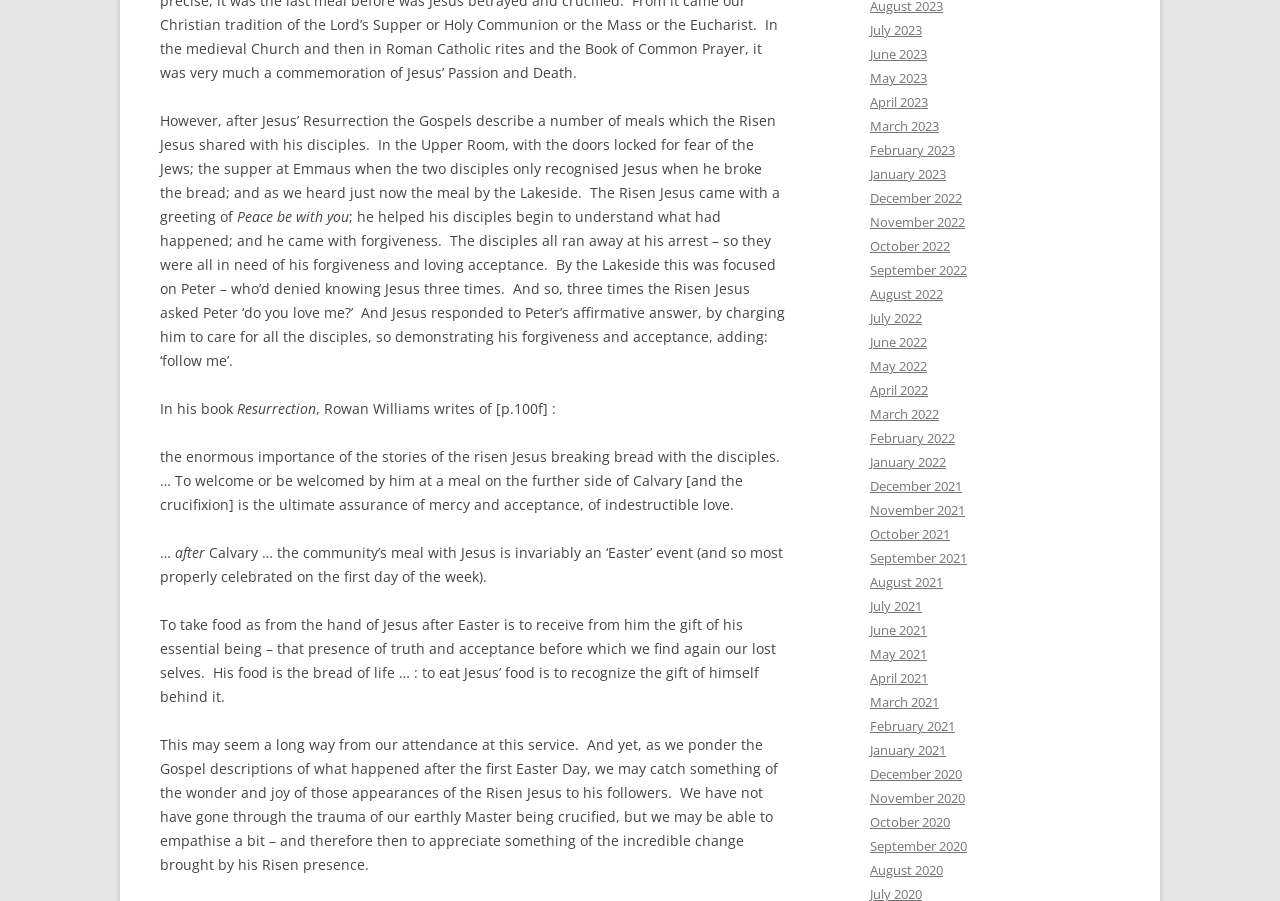Analyze the image and answer the question with as much detail as possible: 
What did the Risen Jesus share with his disciples?

According to the text, after Jesus' Resurrection, the Gospels describe a number of meals which the Risen Jesus shared with his disciples, including in the Upper Room, at Emmaus, and by the Lakeside.